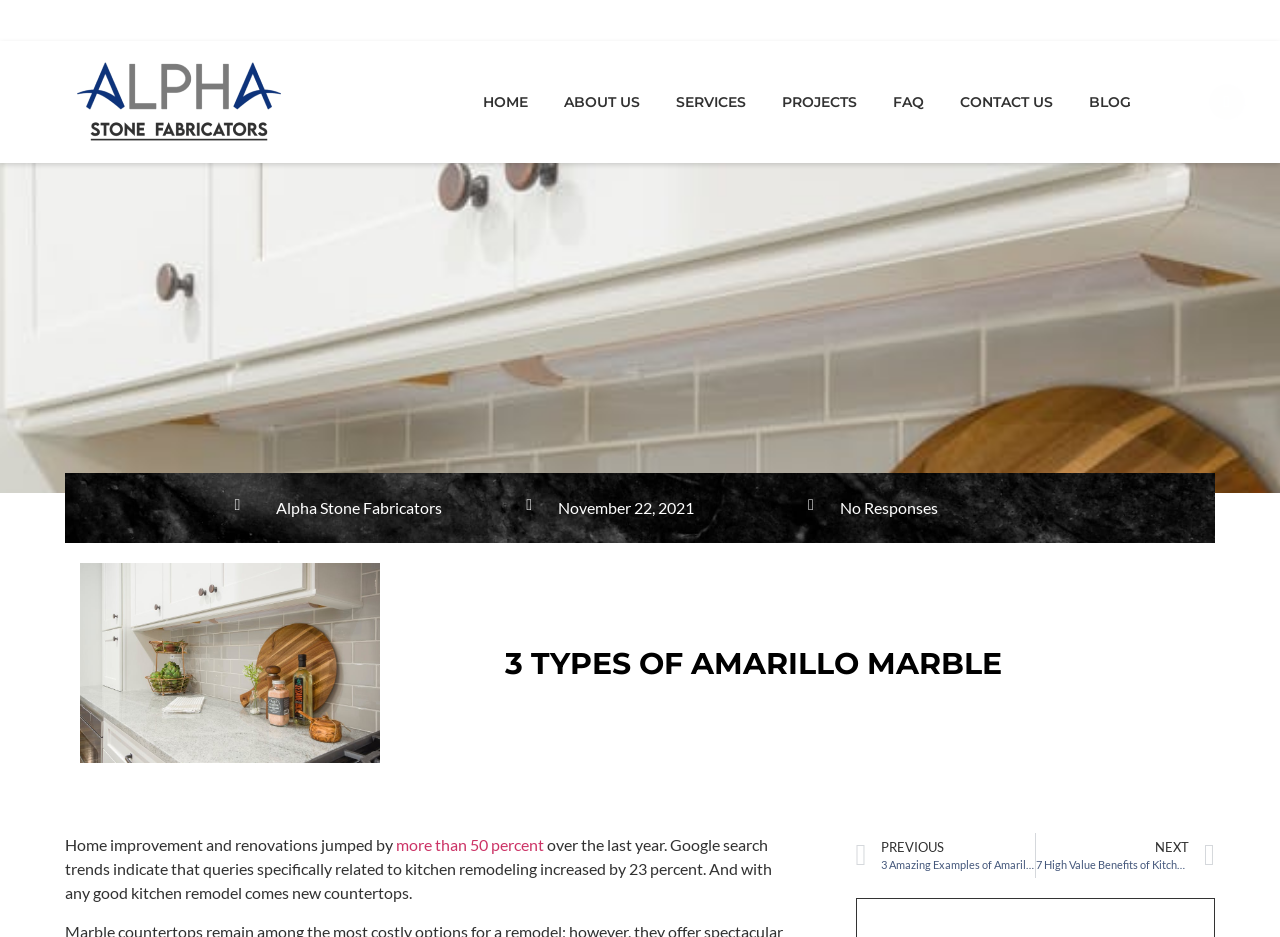Locate the bounding box coordinates of the area where you should click to accomplish the instruction: "check facebook page".

[0.913, 0.088, 0.943, 0.129]